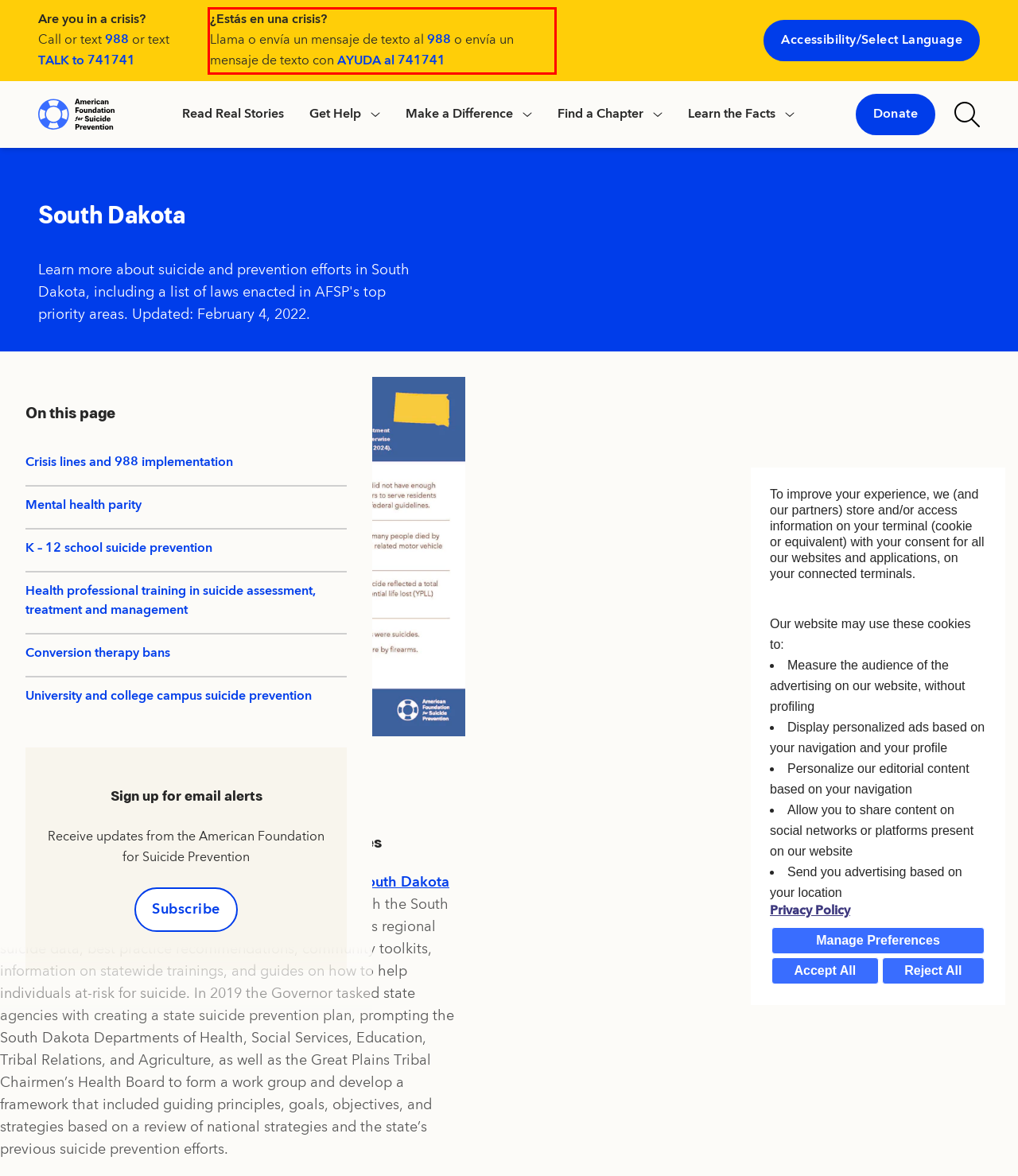Using the provided screenshot, read and generate the text content within the red-bordered area.

¿Estás en una crisis? Llama o envía un mensaje de texto al 988 o envía un mensaje de texto con AYUDA al 741741